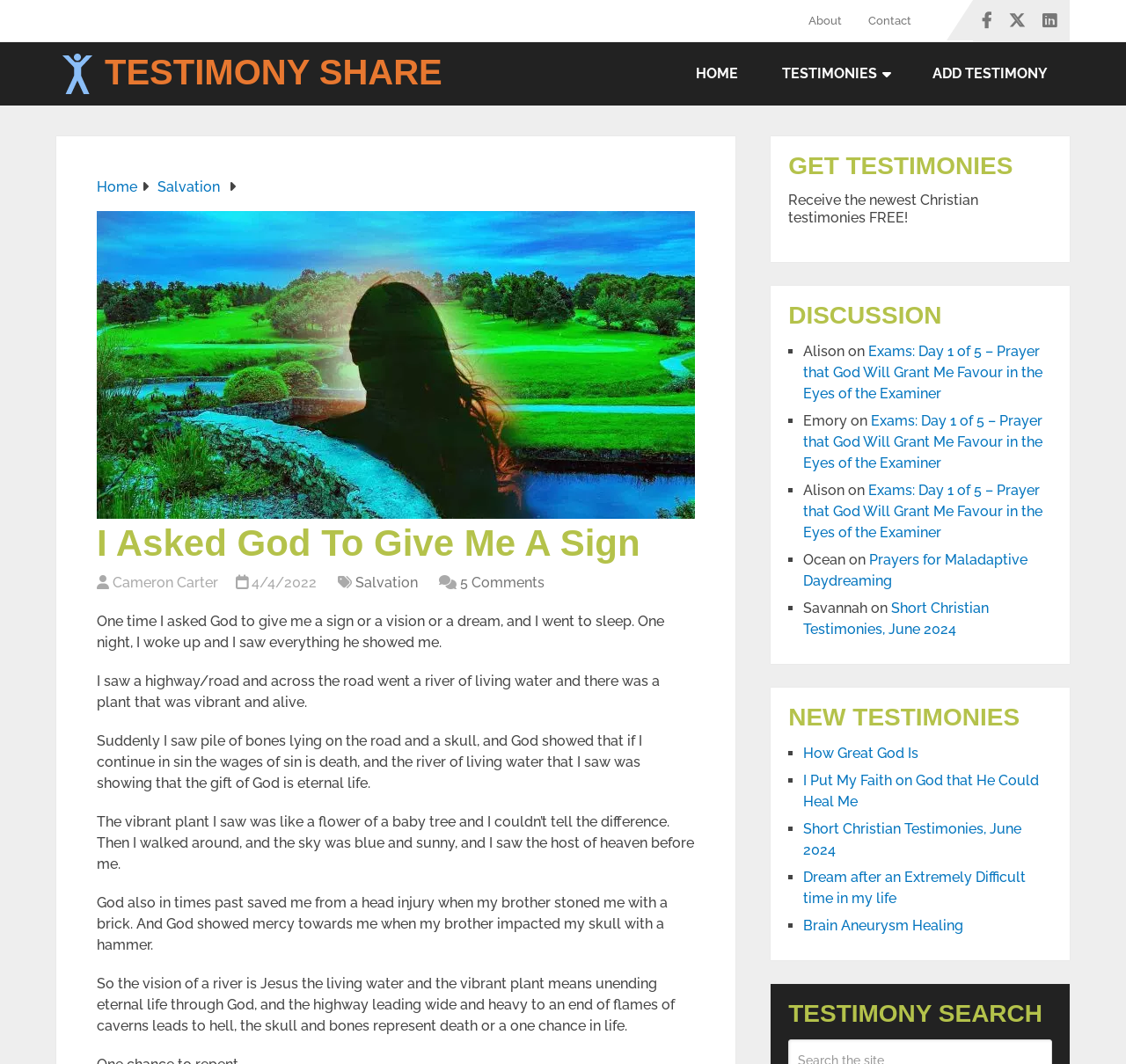Determine the bounding box coordinates of the region to click in order to accomplish the following instruction: "Click on the link to Dropbox". Provide the coordinates as four float numbers between 0 and 1, specifically [left, top, right, bottom].

None